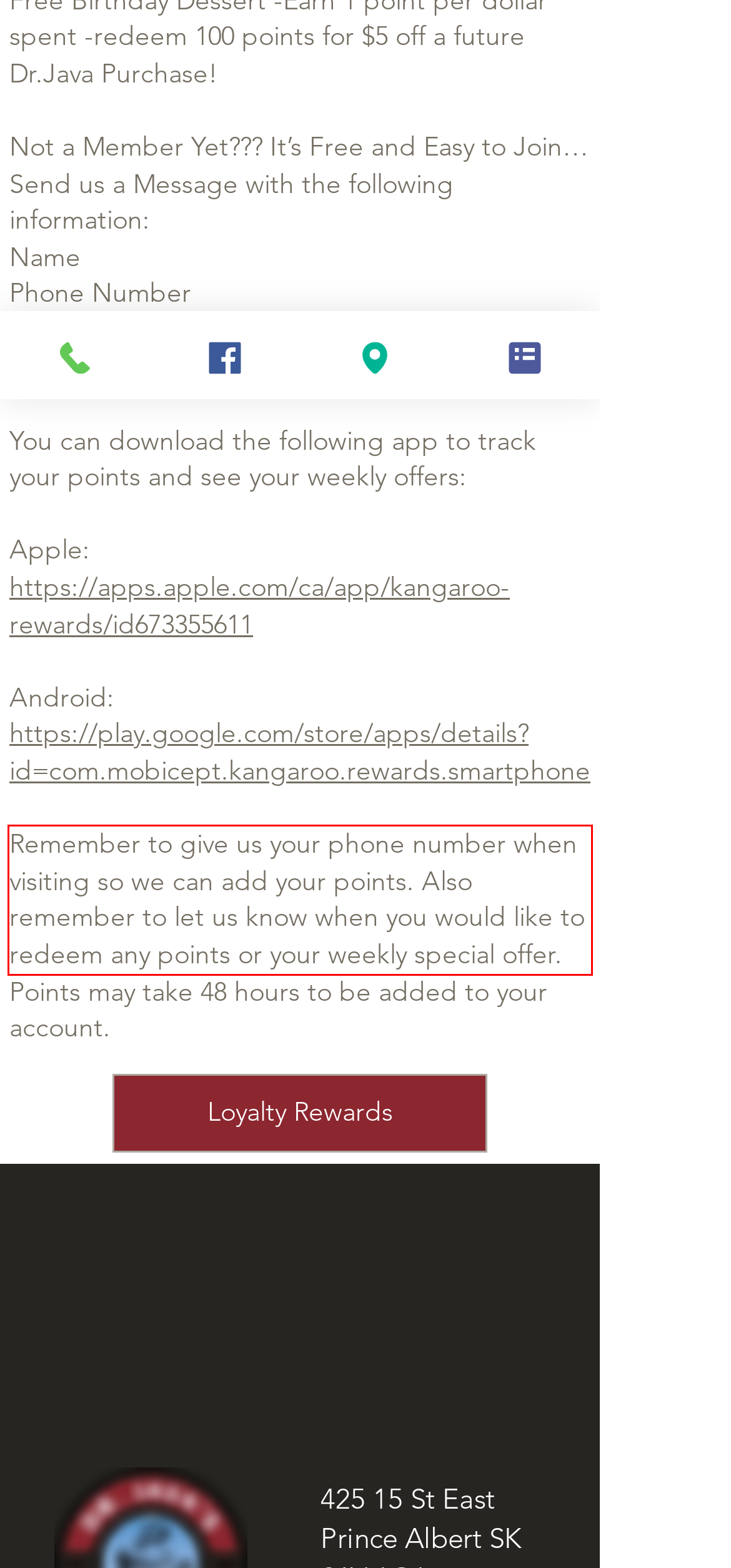Please use OCR to extract the text content from the red bounding box in the provided webpage screenshot.

Remember to give us your phone number when visiting so we can add your points. Also remember to let us know when you would like to redeem any points or your weekly special offer.